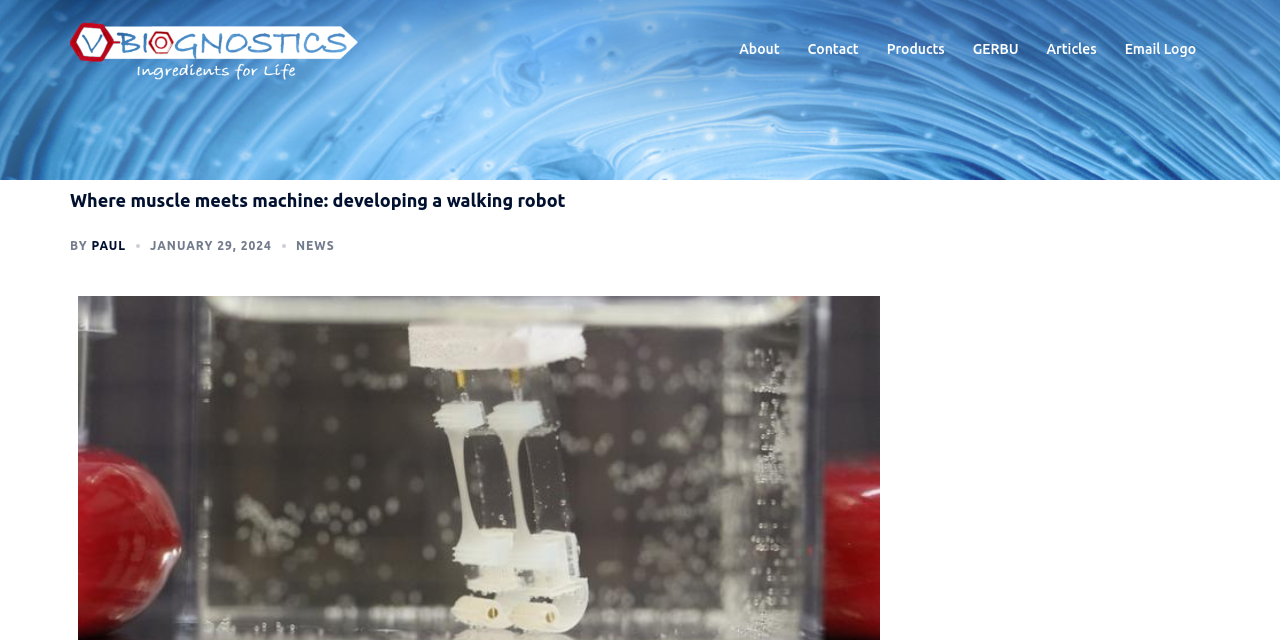Generate an in-depth caption that captures all aspects of the webpage.

The webpage is about an article titled "Where muscle meets machine: developing a walking robot" from V-Biognostics. At the top left corner, there is a logo of V-Biognostics, which is an image linked to the website's homepage. Next to the logo, there is a link to the website's homepage labeled "V-Biognostics". 

On the top right corner, there are several links to different sections of the website, including "About", "Contact", "Products", "GERBU", "Articles", and an "Email Logo" link. 

Below the top navigation bar, there is a header section that spans across the page. The header contains the article title "Where muscle meets machine: developing a walking robot" in a large font. Below the title, there is a byline that reads "BY PAUL" followed by the publication date "JANUARY 29, 2024" and a link labeled "NEWS".